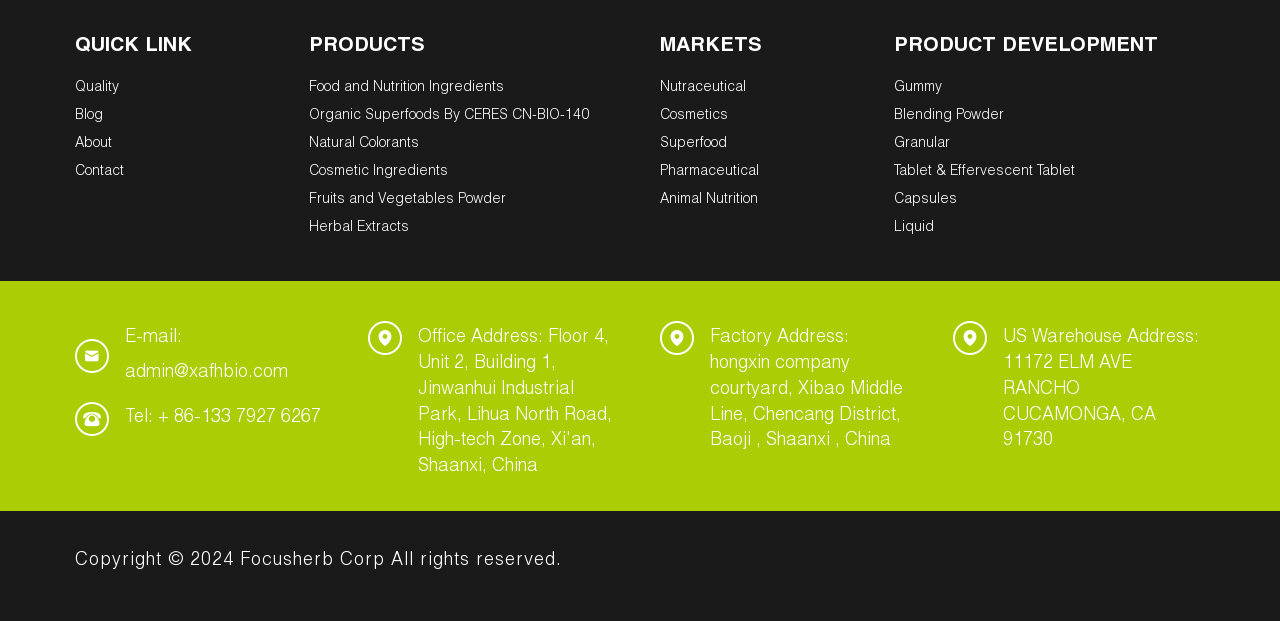How many social media links are there at the bottom?
Look at the image and respond with a one-word or short-phrase answer.

4